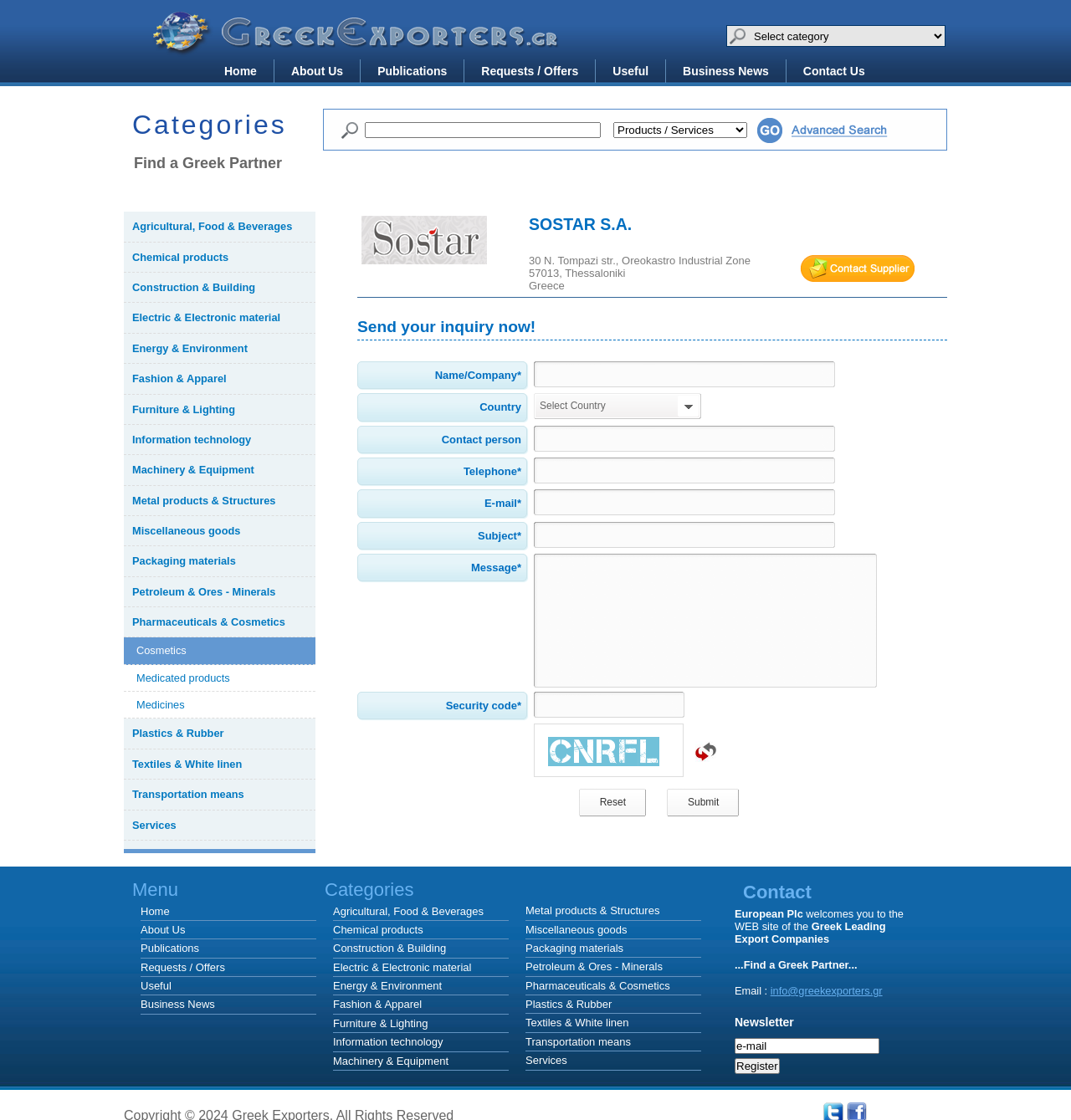Detail the features and information presented on the webpage.

The webpage is the official portal of Greek Exporters, a platform dedicated to assisting importers in finding Greek products and services. At the top, there is a search bar with a search icon and a dropdown menu to select a category. Below the search bar, there is a navigation menu with links to various sections, including Home, About Us, Publications, Requests/Offers, Useful, Business News, and Contact Us.

On the left side of the page, there is a list of categories, including Agricultural, Food & Beverages, Chemical products, Construction & Building, and many others. Each category is a link that can be clicked to explore further.

In the middle of the page, there is a section dedicated to a company called SOSTAR S.A., with its logo, address, and contact information. Below this section, there is a call-to-action heading "Send your inquiry now!" followed by a form to submit an inquiry. The form includes fields for name/company, country, contact person, telephone, email, subject, and message.

At the bottom of the page, there is a layout table with three columns, containing a security code field and a submit button. There are also several images and icons scattered throughout the page, including a search icon, a logo, and a mail icon. Overall, the webpage is designed to provide a platform for importers to find Greek products and services, and to facilitate communication between importers and Greek exporters.